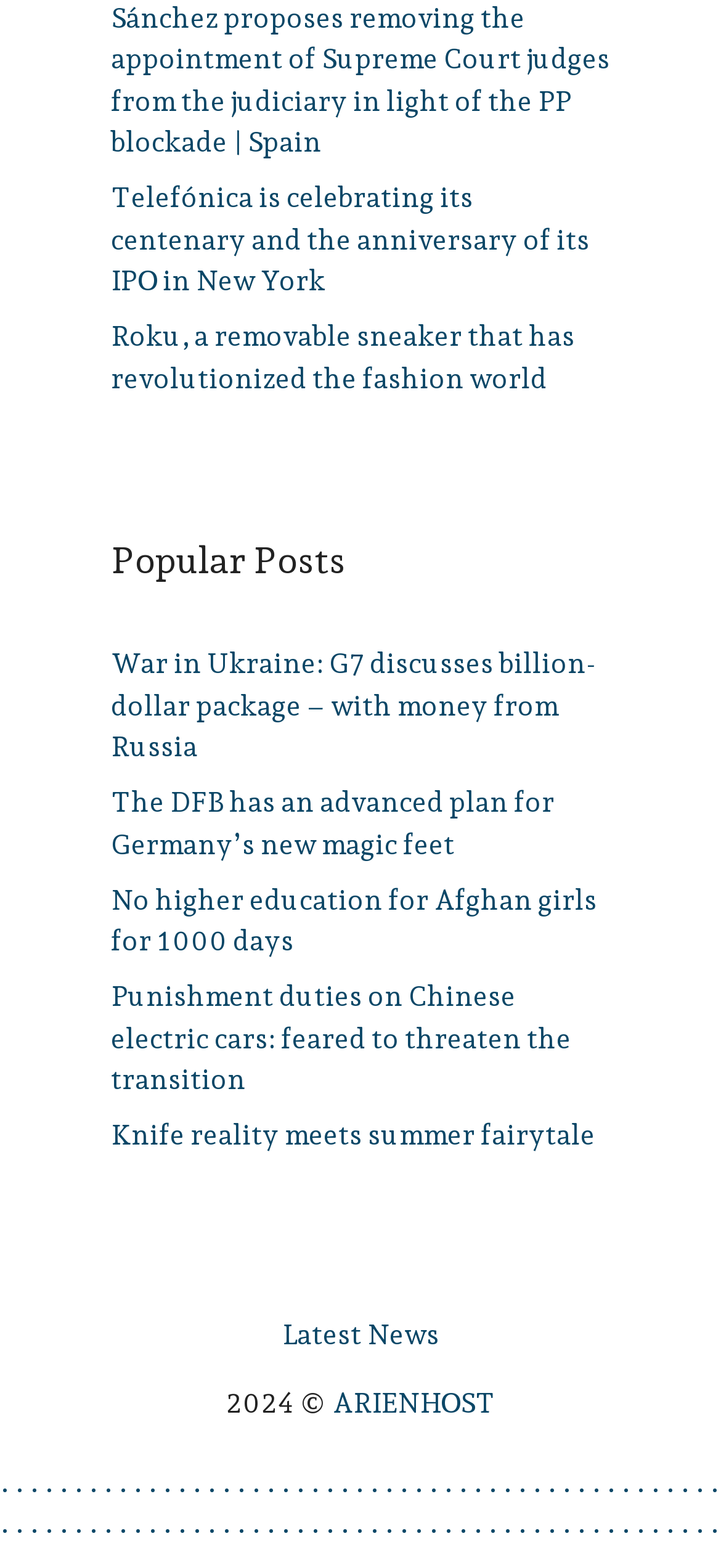How many links are there at the bottom of the webpage?
Answer the question with a single word or phrase derived from the image.

58